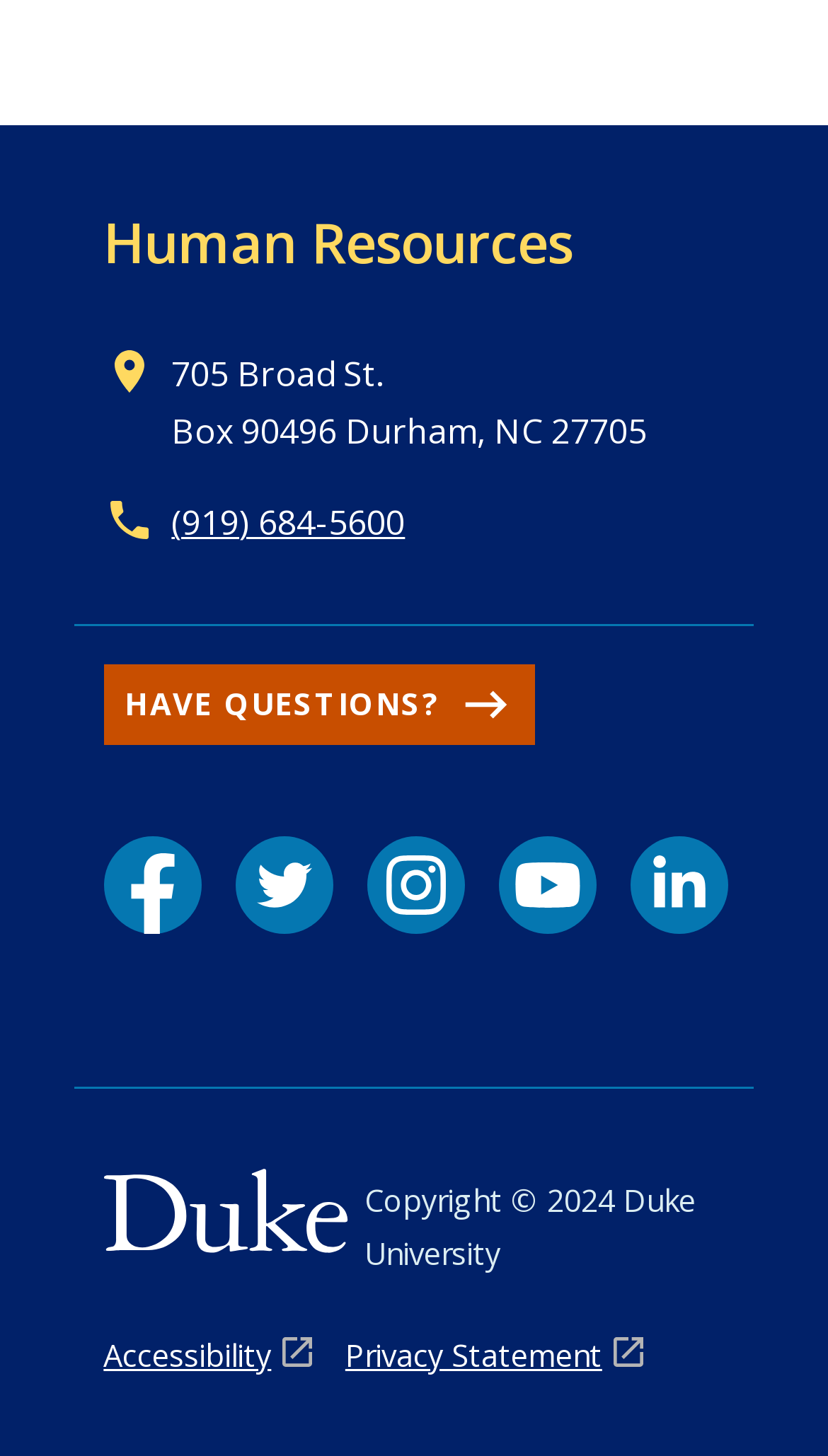Use the details in the image to answer the question thoroughly: 
How many social media links are present on the webpage?

The social media links can be found in the link elements with the bounding box coordinates [0.125, 0.575, 0.243, 0.642], [0.284, 0.575, 0.402, 0.642], [0.443, 0.575, 0.561, 0.642], [0.602, 0.575, 0.72, 0.642], and [0.761, 0.575, 0.879, 0.642], which correspond to Facebook, Twitter, Instagram, YouTube, and LinkedIn links respectively.